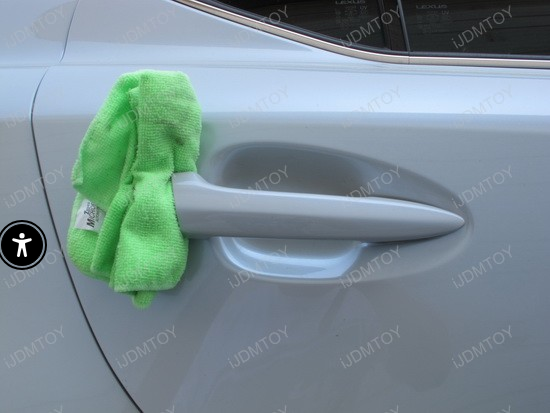What is the color of the microfiber towel?
Based on the visual content, answer with a single word or a brief phrase.

Bright green